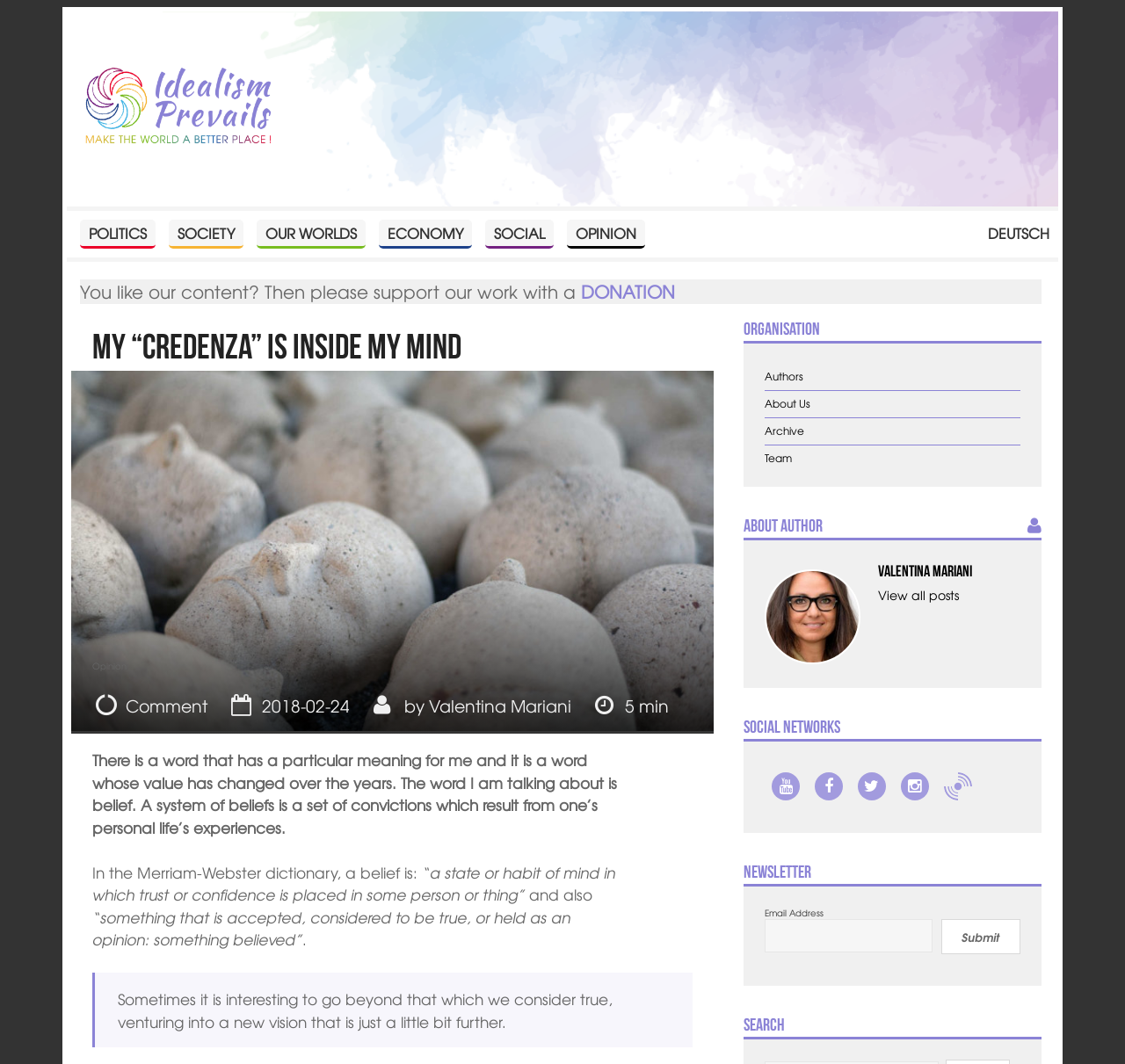Please indicate the bounding box coordinates of the element's region to be clicked to achieve the instruction: "Support the work with a donation". Provide the coordinates as four float numbers between 0 and 1, i.e., [left, top, right, bottom].

[0.517, 0.262, 0.6, 0.286]